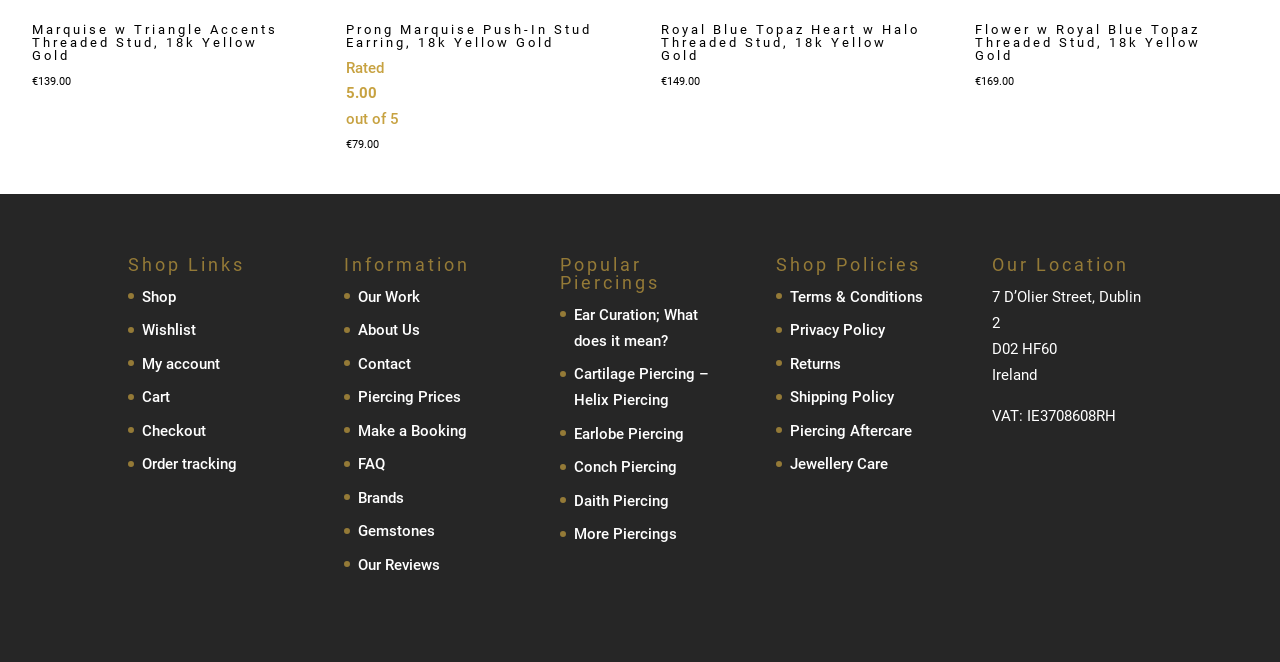What is the material of the Royal Blue Topaz Heart w Halo Threaded Stud?
Please give a detailed and elaborate explanation in response to the question.

I found the material by looking at the heading 'Royal Blue Topaz Heart w Halo Threaded Stud, 18k Yellow Gold'. The material is indicated by the text '18k Yellow Gold' which is part of the heading.